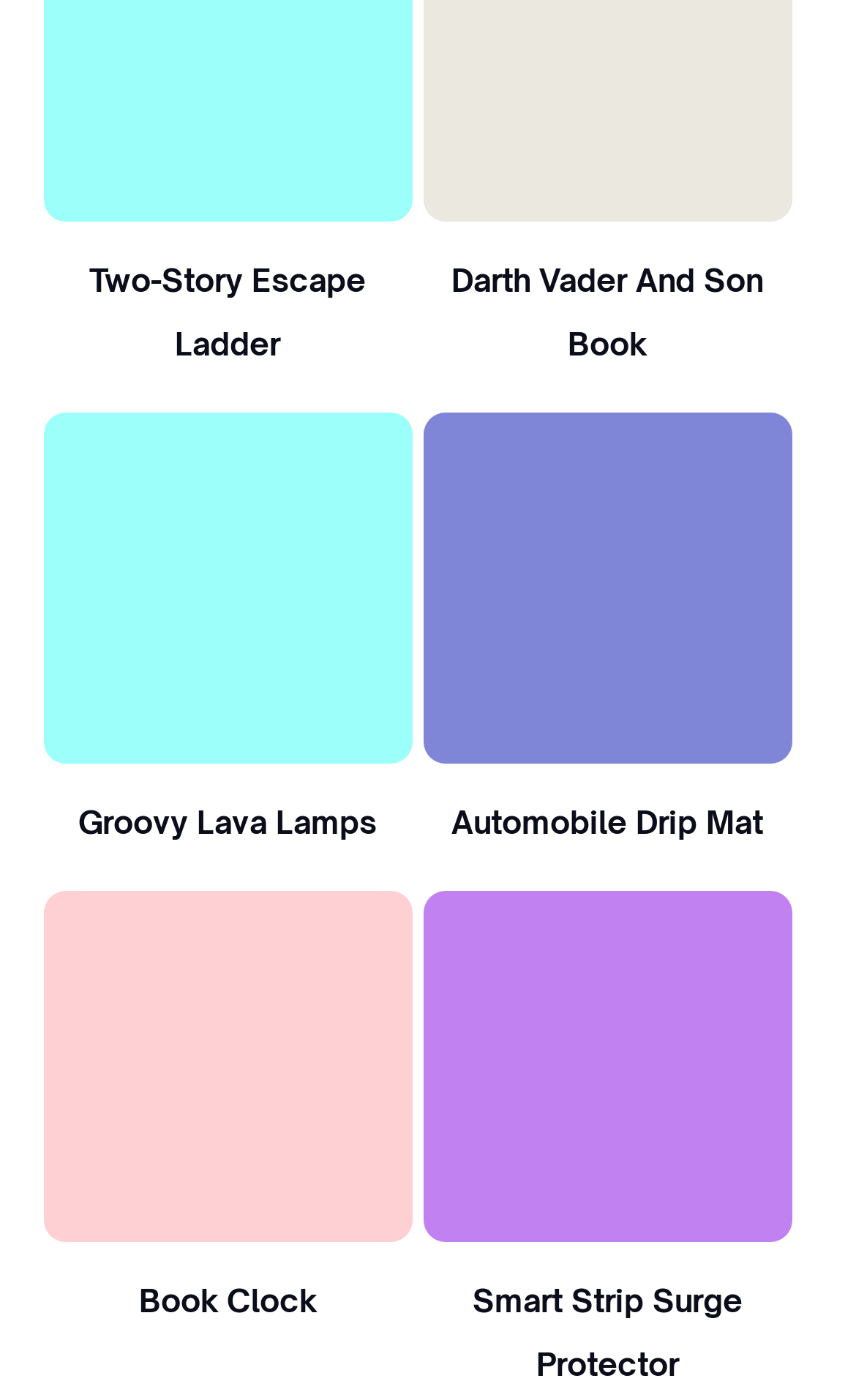Identify the bounding box coordinates for the element you need to click to achieve the following task: "Explore the Darth Vader And Son Book". The coordinates must be four float values ranging from 0 to 1, formatted as [left, top, right, bottom].

[0.528, 0.178, 0.892, 0.262]